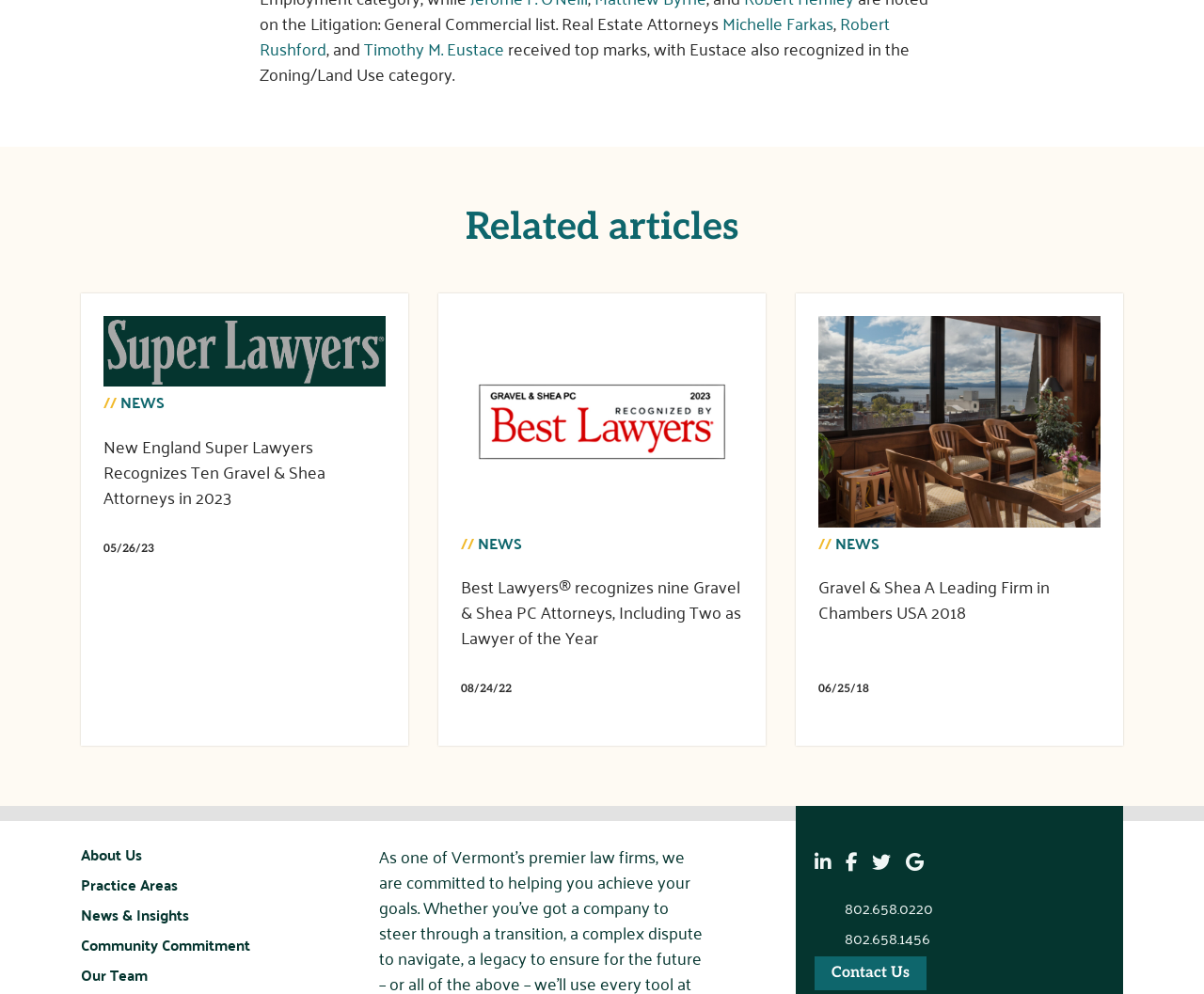Please identify the bounding box coordinates of the element's region that I should click in order to complete the following instruction: "Contact Us". The bounding box coordinates consist of four float numbers between 0 and 1, i.e., [left, top, right, bottom].

[0.677, 0.937, 0.77, 0.971]